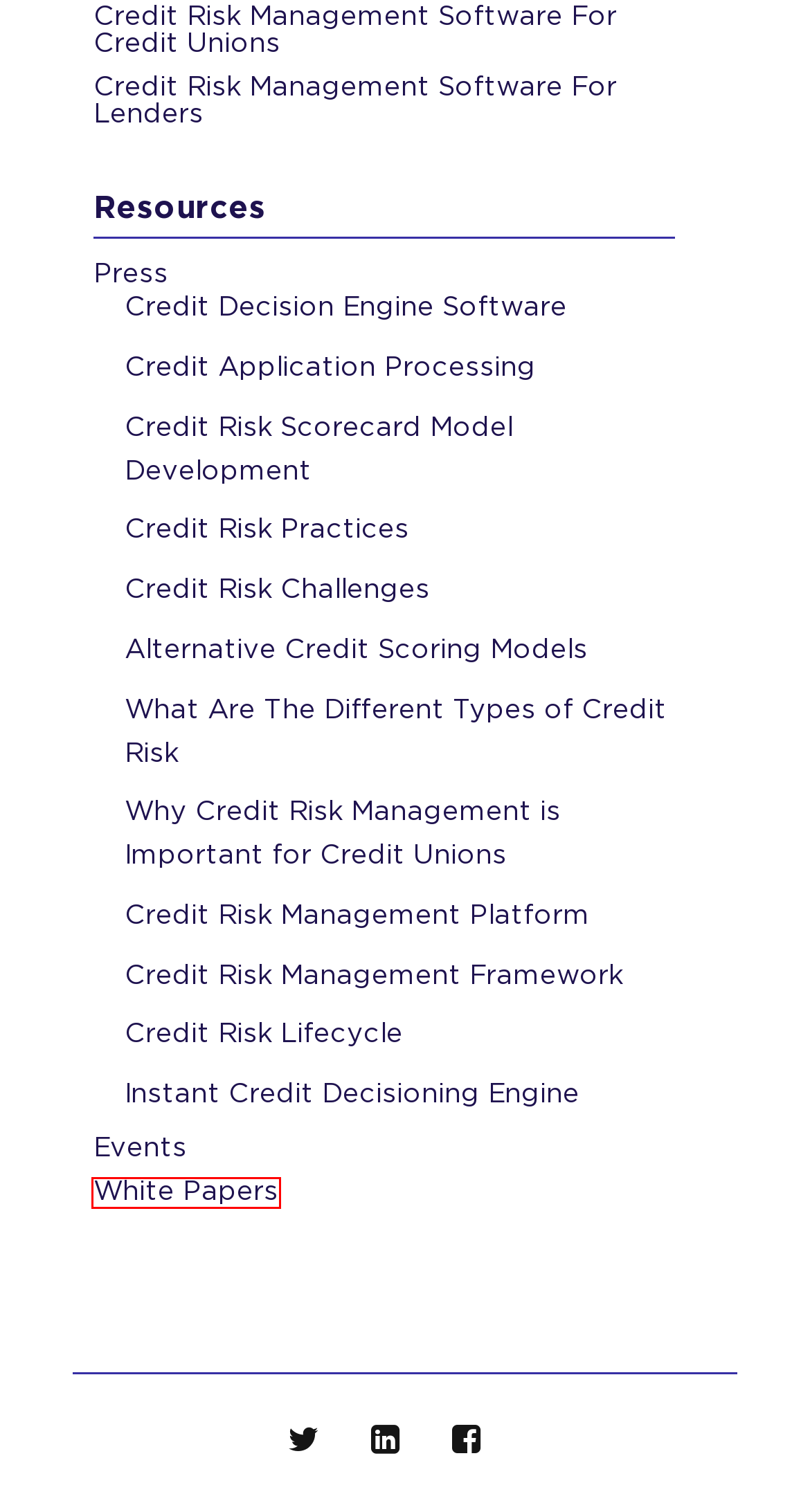Look at the screenshot of a webpage that includes a red bounding box around a UI element. Select the most appropriate webpage description that matches the page seen after clicking the highlighted element. Here are the candidates:
A. Automated Credit & Loan Application Processing System Software
B. Credit Decision Engine Software | DataView360 | GDS Link
C. White Papers | GDS Link
D. Analytics Value Across the Credit Risk Lifecycle: Stages & Process
E. Enterprise Credit Risk Management Software for Lenders
F. Credit Risk Management Software Press & News | GDS Link
G. 7 Things To Look For In a Credit Decisioning Engine Platform | GDS LINK
H. Enterprise Credit Risk Management Software For Credit Unions | GDS Link

C